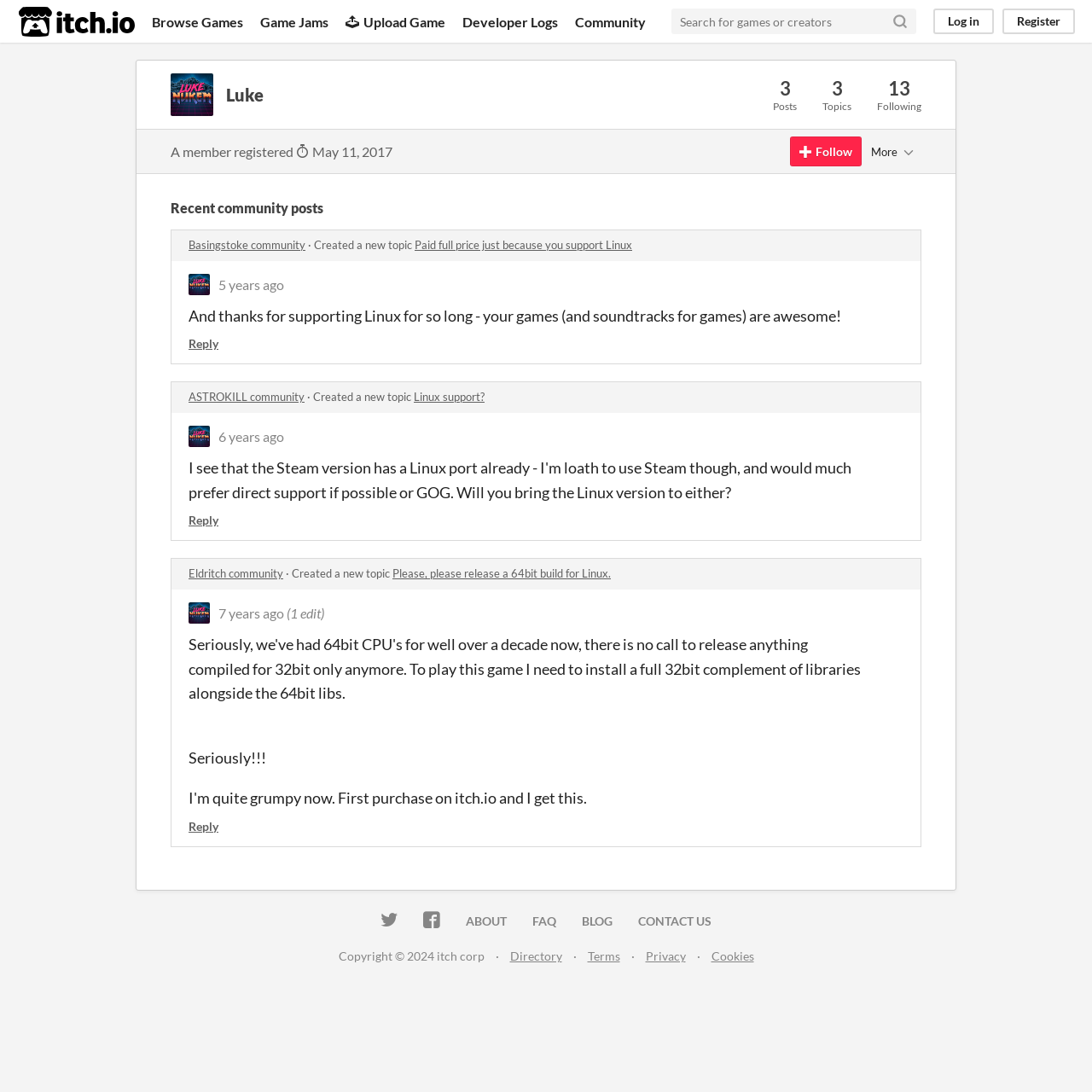Look at the image and write a detailed answer to the question: 
How many posts does the user have?

The number of posts the user has is '3' which is indicated by the StaticText element '3' with bounding box coordinates [0.714, 0.07, 0.724, 0.091].